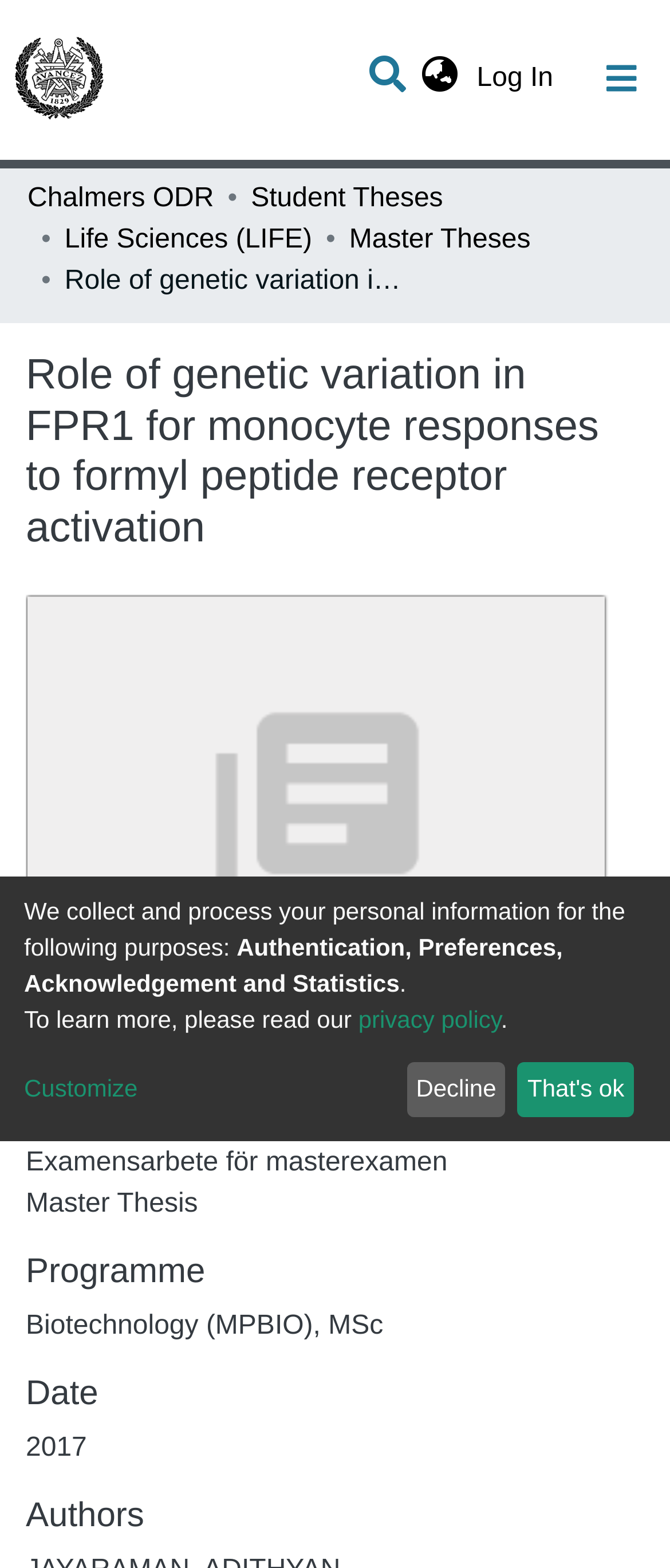Please use the details from the image to answer the following question comprehensively:
What is the date of the thesis?

The date of the thesis is mentioned in the 'Date' section, which is located below the 'Programme' section, and it indicates that the thesis was published in 2017.